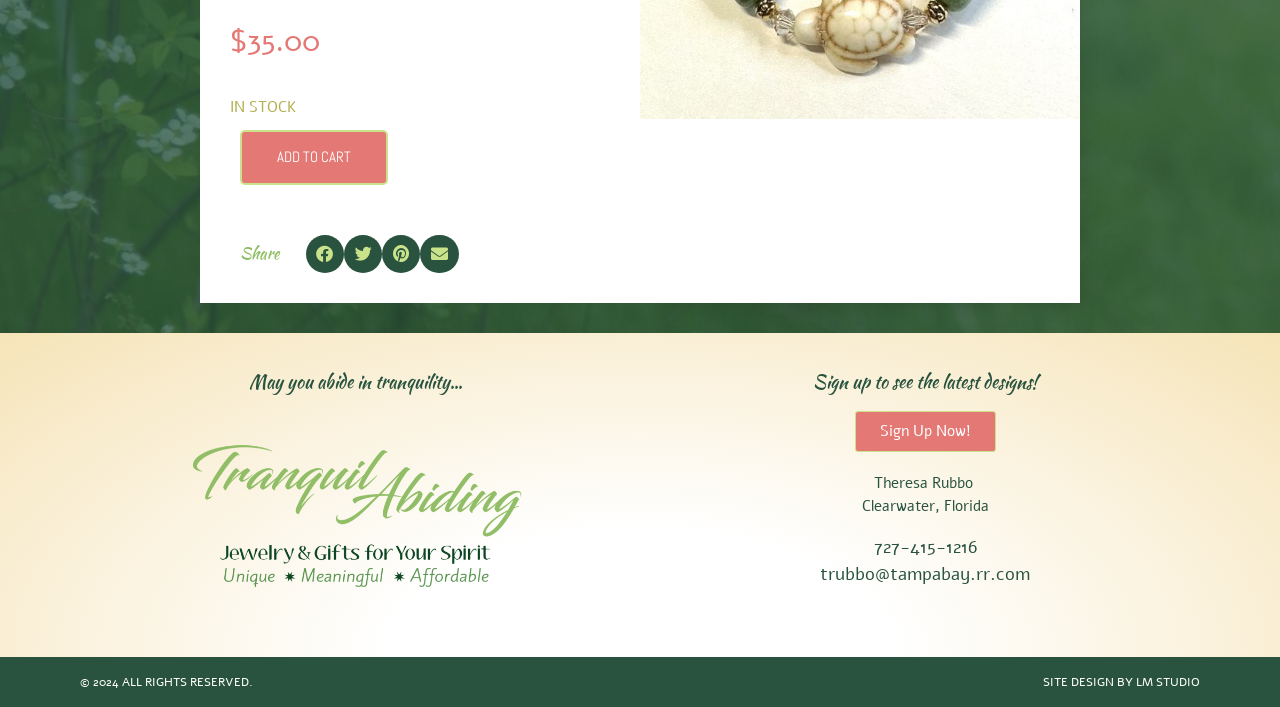Identify the bounding box coordinates for the UI element described by the following text: "aria-label="Share on twitter"". Provide the coordinates as four float numbers between 0 and 1, in the format [left, top, right, bottom].

[0.269, 0.332, 0.299, 0.386]